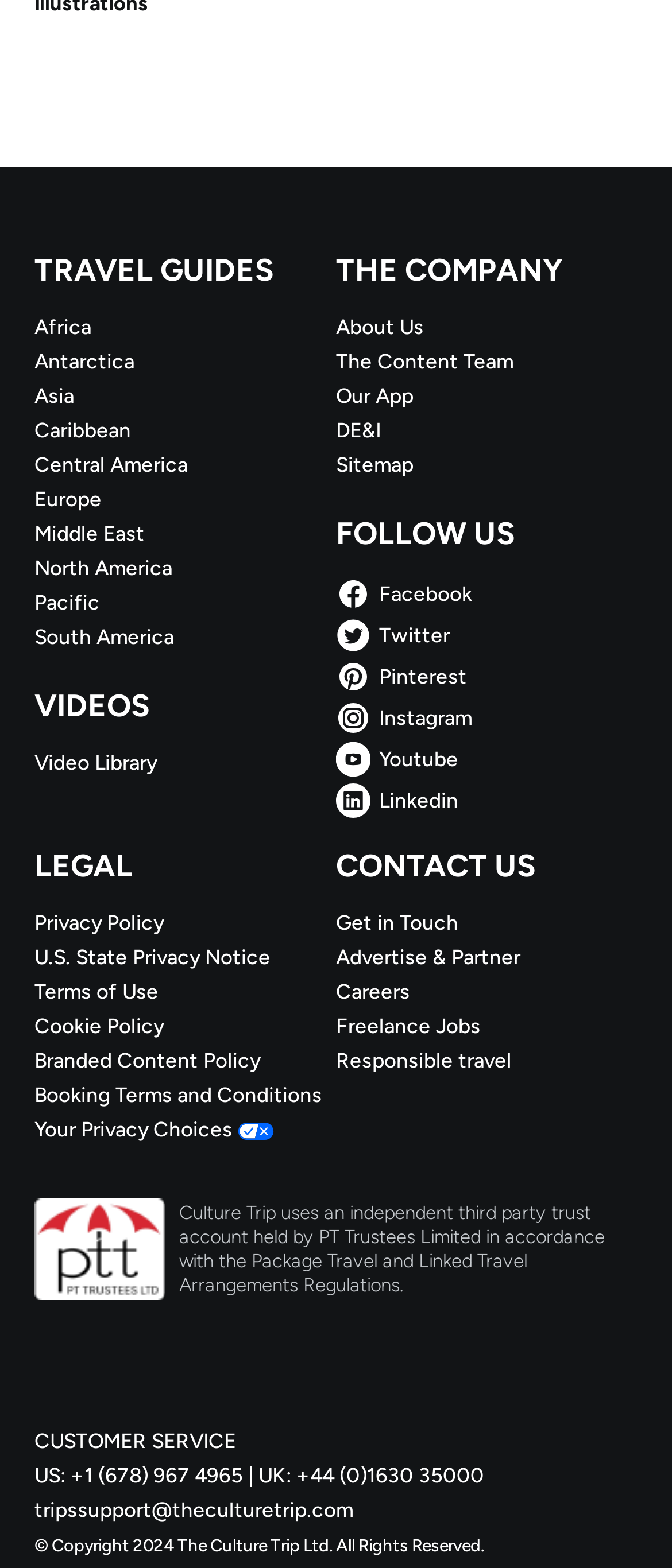Based on the description "Menu", find the bounding box of the specified UI element.

None